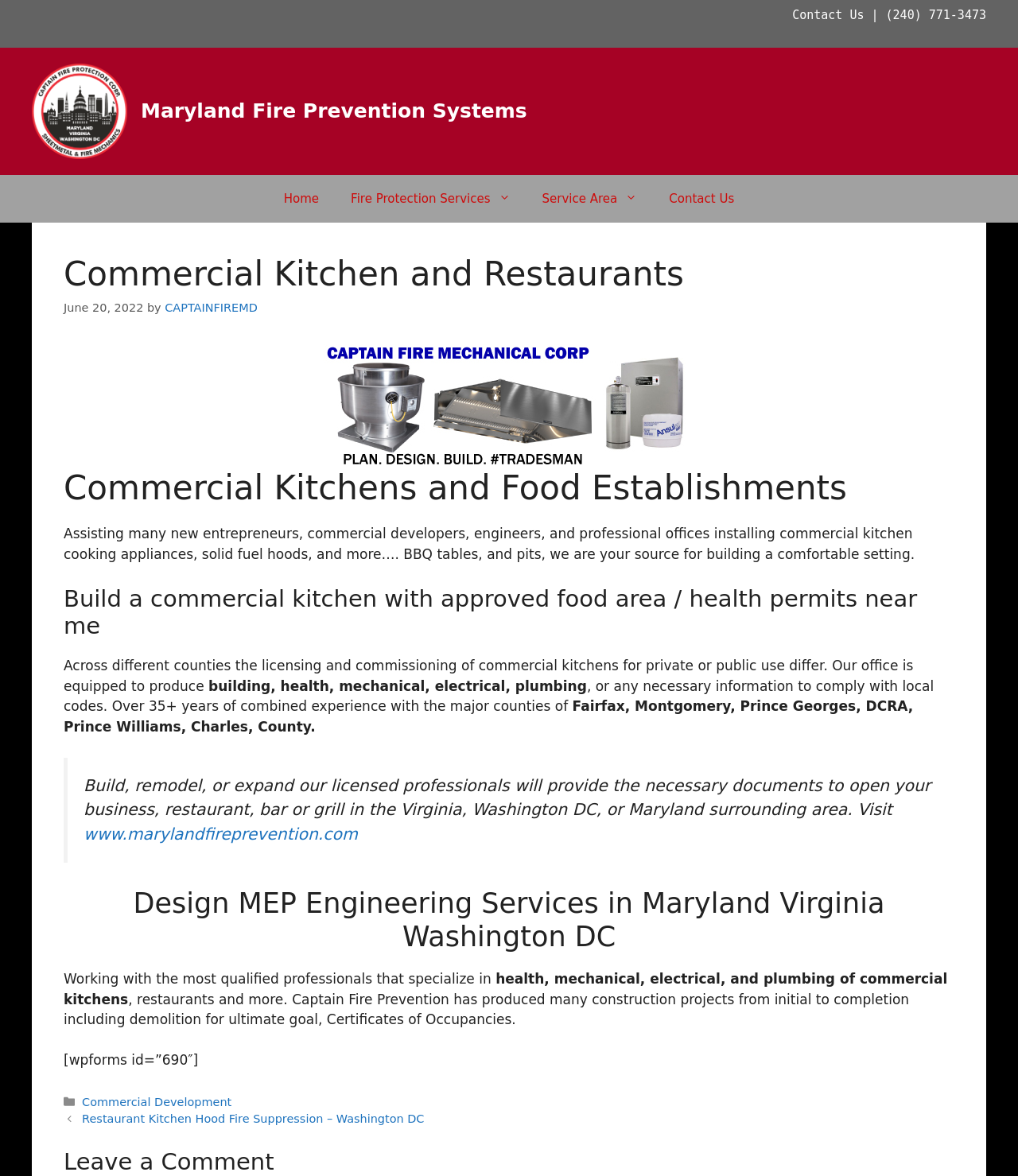What services are offered by Captain Fire Prevention?
Offer a detailed and exhaustive answer to the question.

The services offered by Captain Fire Prevention can be inferred from the heading 'Design MEP Engineering Services in Maryland Virginia Washington DC' which suggests that the company provides engineering services related to mechanical, electrical, and plumbing systems for commercial kitchens and restaurants.